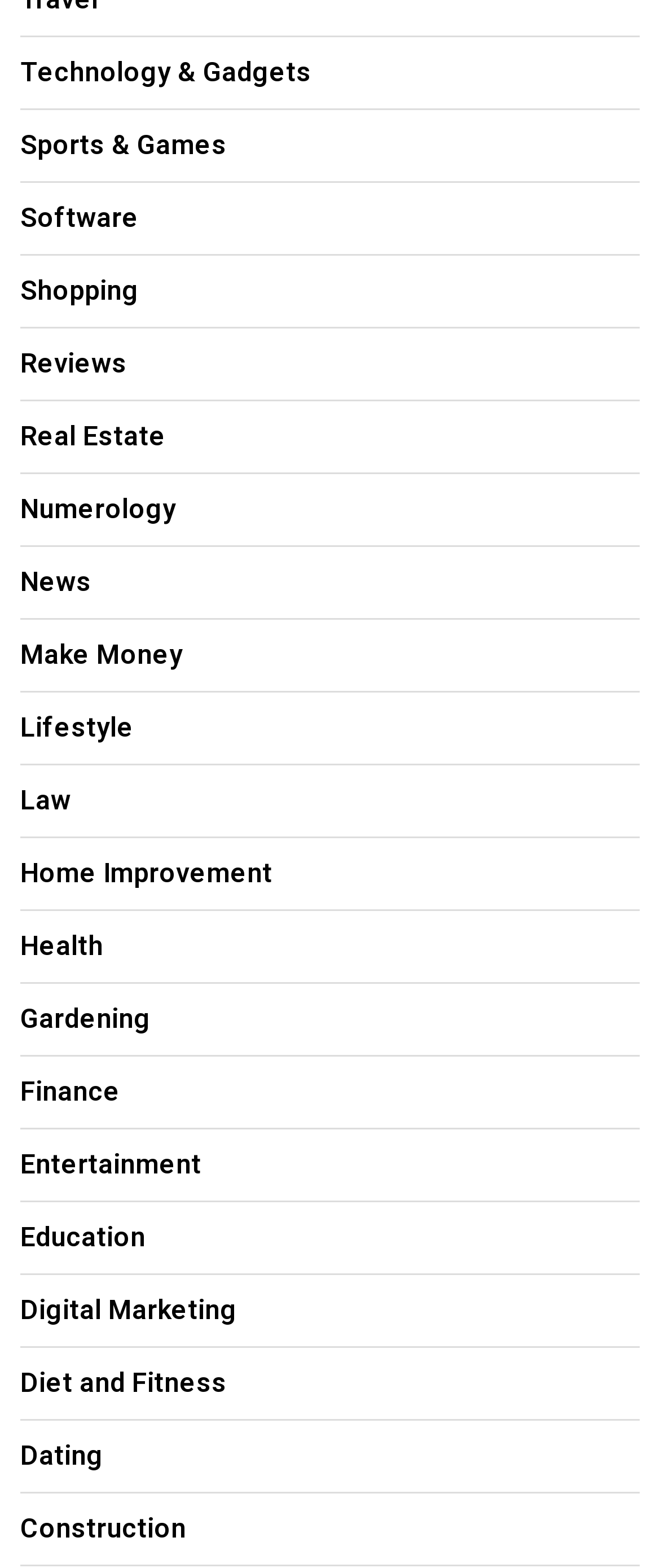Determine the bounding box for the described HTML element: "Sports & Games". Ensure the coordinates are four float numbers between 0 and 1 in the format [left, top, right, bottom].

[0.031, 0.081, 0.344, 0.103]